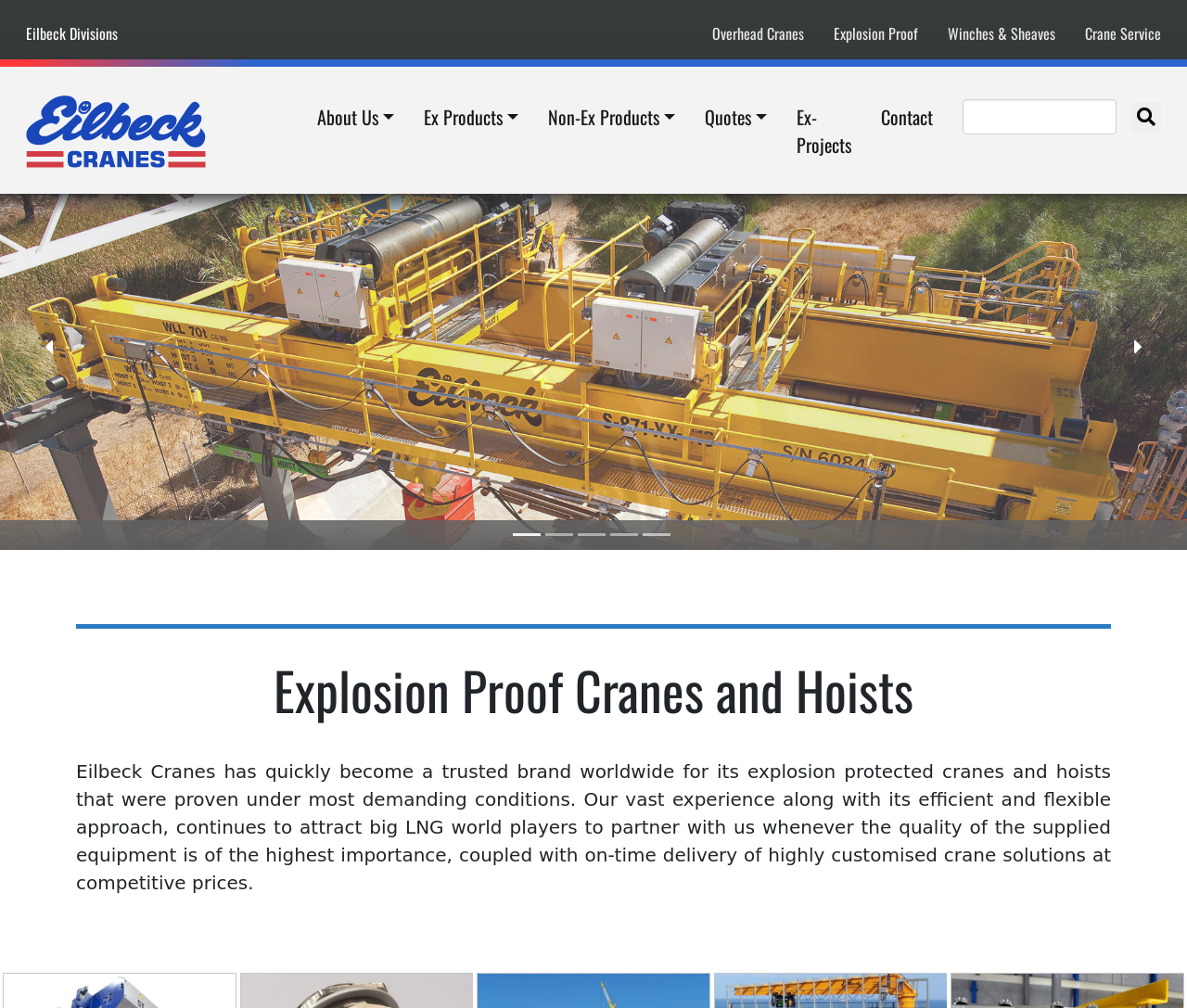Determine the bounding box coordinates of the element that should be clicked to execute the following command: "Click on Explosion Proof".

[0.69, 0.015, 0.786, 0.052]